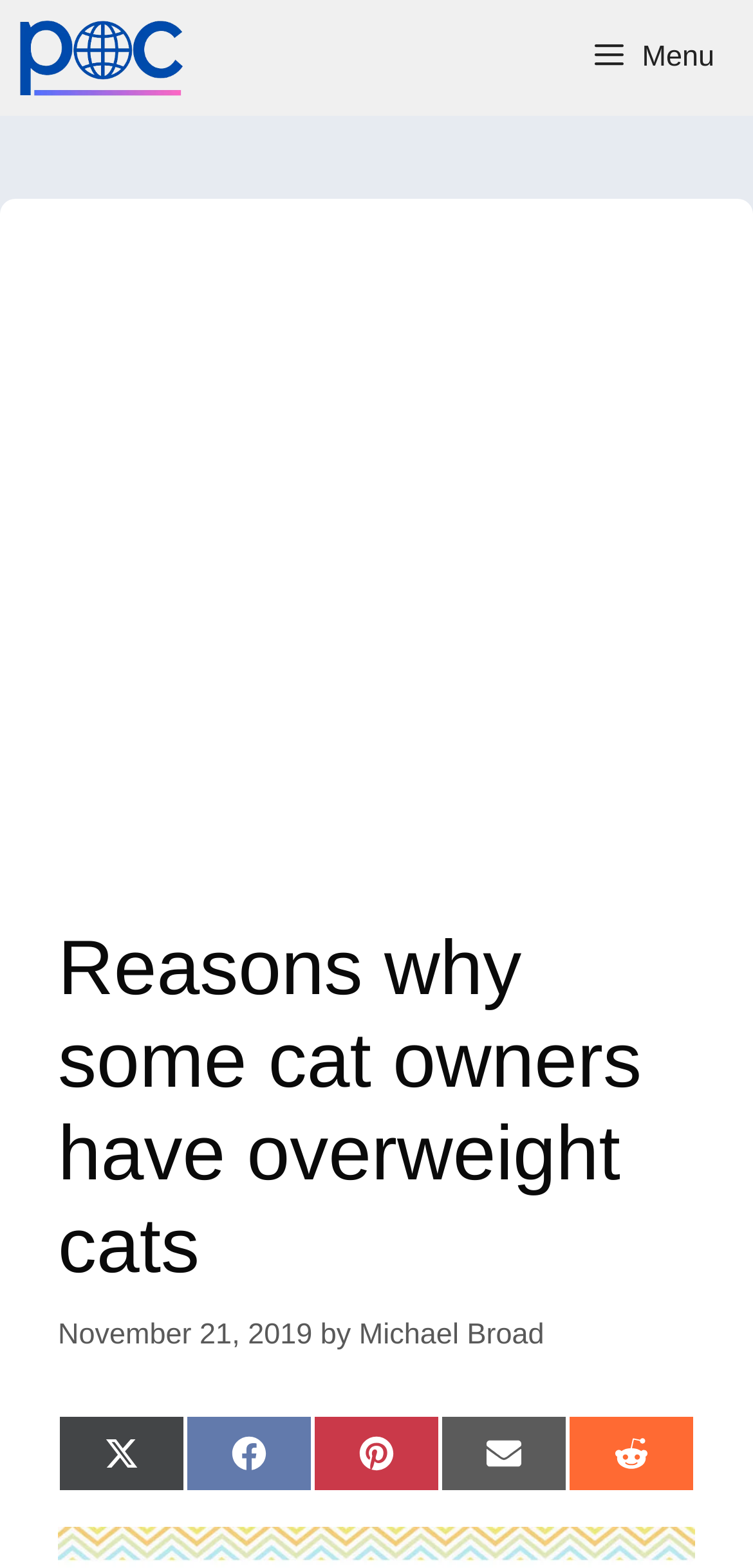Find the bounding box coordinates of the area to click in order to follow the instruction: "Read the article".

[0.077, 0.588, 0.923, 0.825]